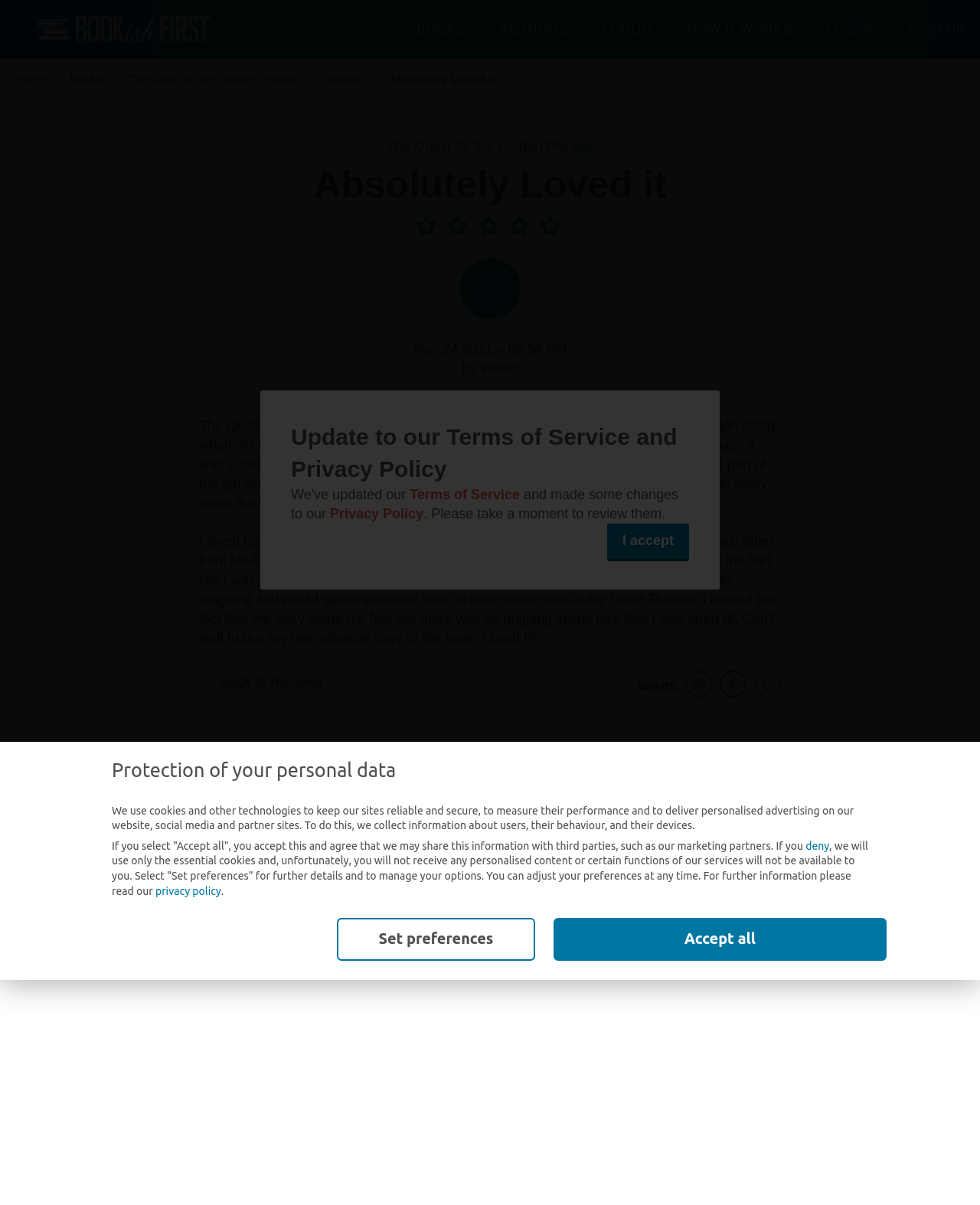Provide an in-depth caption for the elements present on the webpage.

This webpage is about a book review on "The Quest for the Golden Plunger" on a website called BookishFirst. At the top left corner, there is a BookishFirst logo, which is an image linked to the website's homepage. Next to the logo, there is a navigation menu with links to "BOOKS", "AUTHORS", "FORUM", "HOW IT WORKS", "LOG IN", and "SIGN UP".

Below the navigation menu, there is a secondary navigation menu showing the current location, which is "Home" > "Books" > "The Quest for the Golden Plunger" > "Reviews". The title of the review, "Absolutely Loved it", is displayed prominently.

The main content of the webpage is a review of the book, which is not explicitly described in the accessibility tree. However, there are links to share the review via email, Facebook, and Twitter, as well as a link to go back to the reviews page.

At the bottom of the webpage, there is a section with links to "Publishers", "FAQs", "Privacy Policy", "Privacy Settings", "Terms of Service", "About BookishFirst", "Subscribe to our Newsletter", and "Contact". There are also links to follow BookishFirst on Facebook, Twitter, Instagram, and Pinterest, each with an accompanying image.

Additionally, there is a copyright notice at the bottom of the page, stating "Copyright © 2024 Bookish.com". There is also a notification about the use of cookies and personalized advertising, with options to "Accept all", "Set preferences", or "Deny" the use of non-essential cookies.